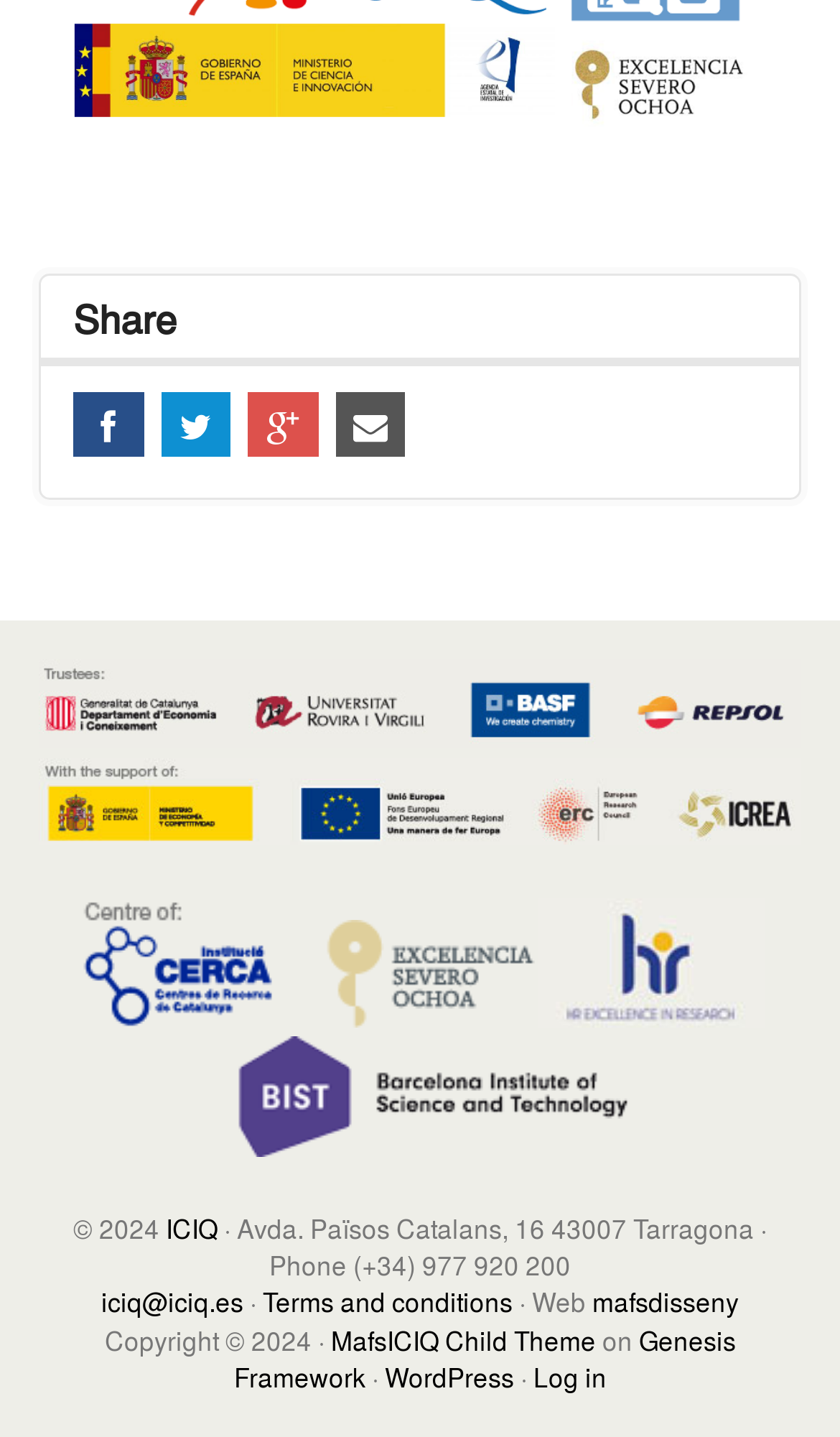Given the element description ICIQ, specify the bounding box coordinates of the corresponding UI element in the format (top-left x, top-left y, bottom-right x, bottom-right y). All values must be between 0 and 1.

[0.19, 0.84, 0.259, 0.867]